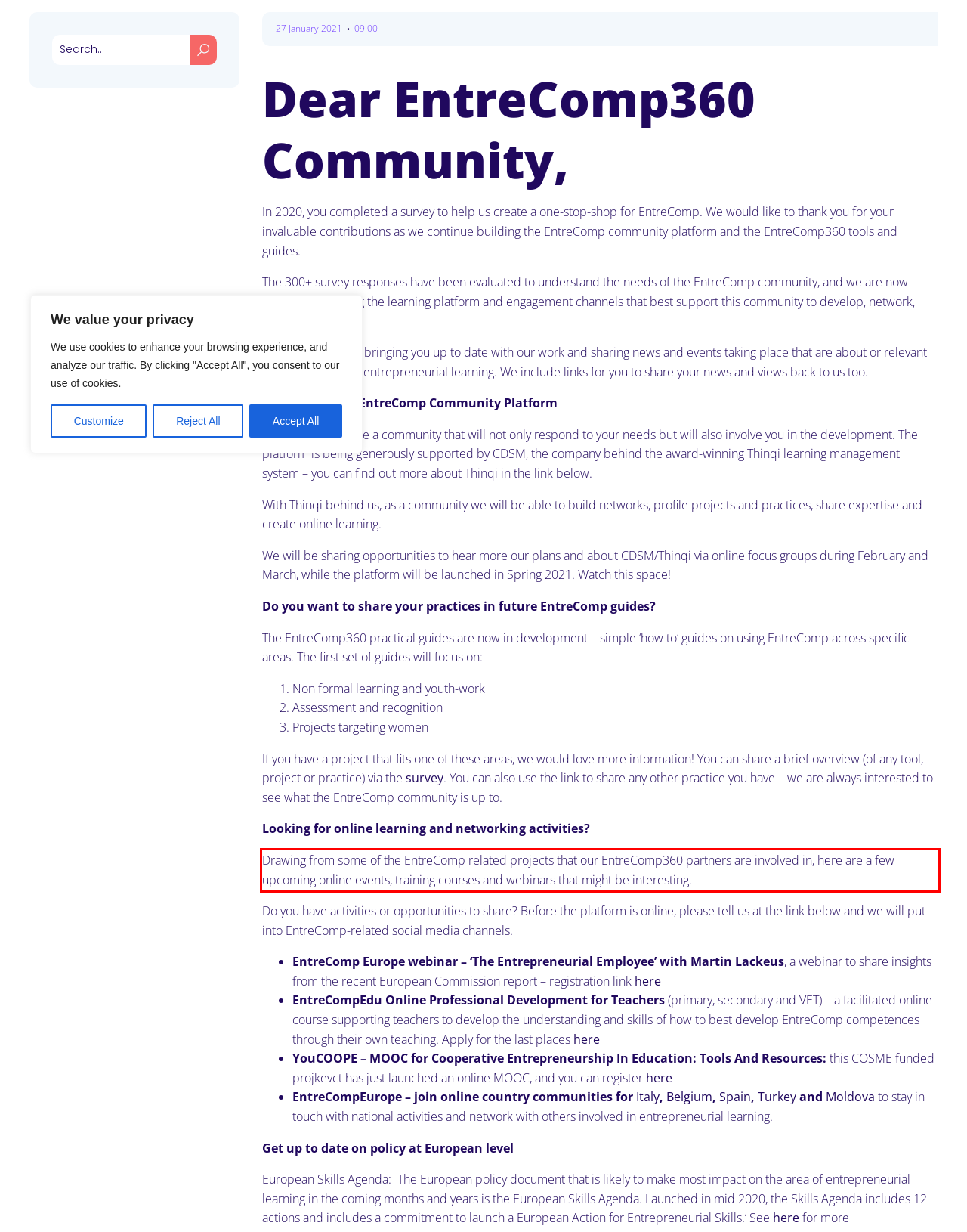Within the provided webpage screenshot, find the red rectangle bounding box and perform OCR to obtain the text content.

Drawing from some of the EntreComp related projects that our EntreComp360 partners are involved in, here are a few upcoming online events, training courses and webinars that might be interesting.